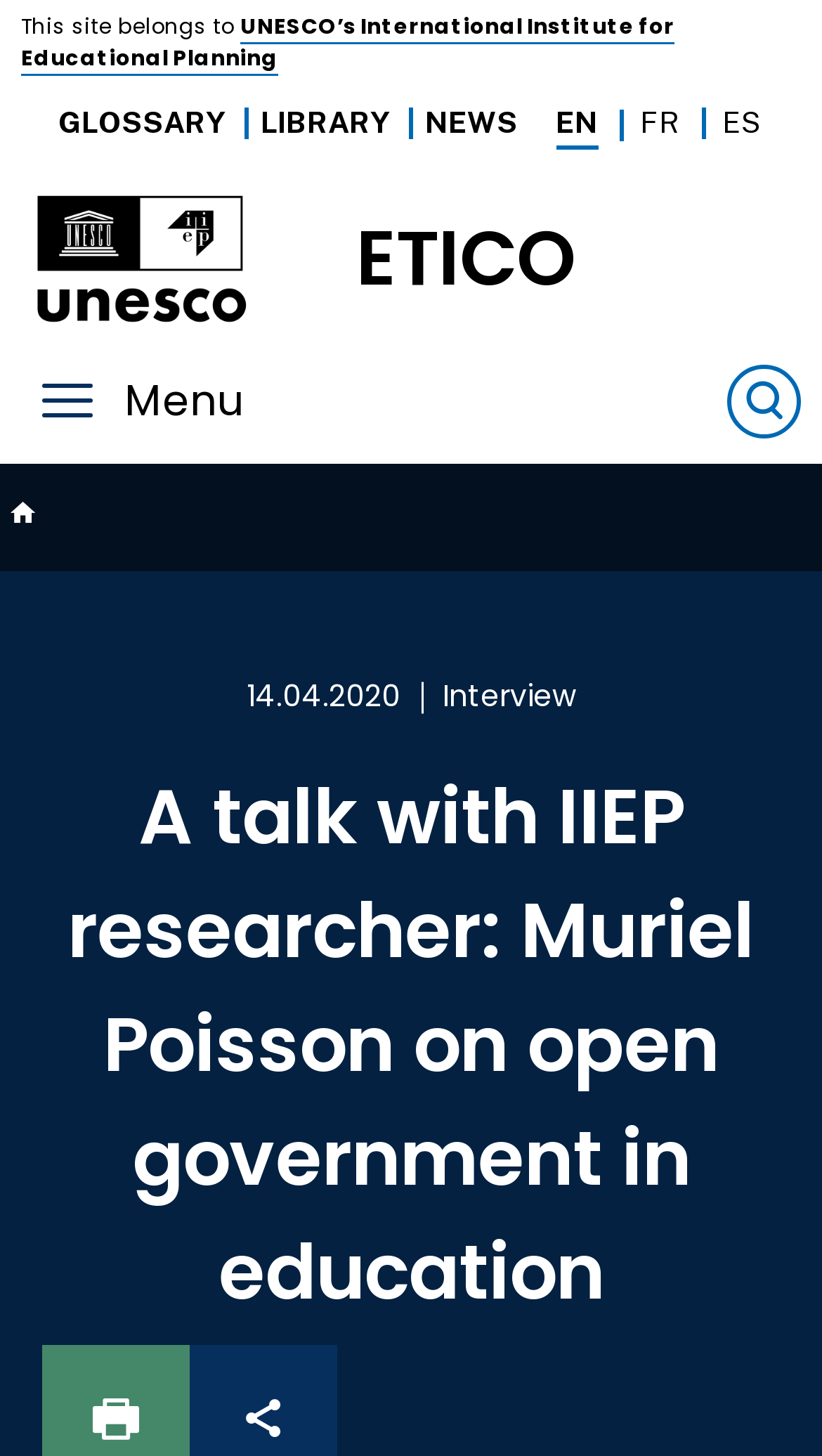Identify the bounding box coordinates for the element that needs to be clicked to fulfill this instruction: "Subscribe to newsletter". Provide the coordinates in the format of four float numbers between 0 and 1: [left, top, right, bottom].

None